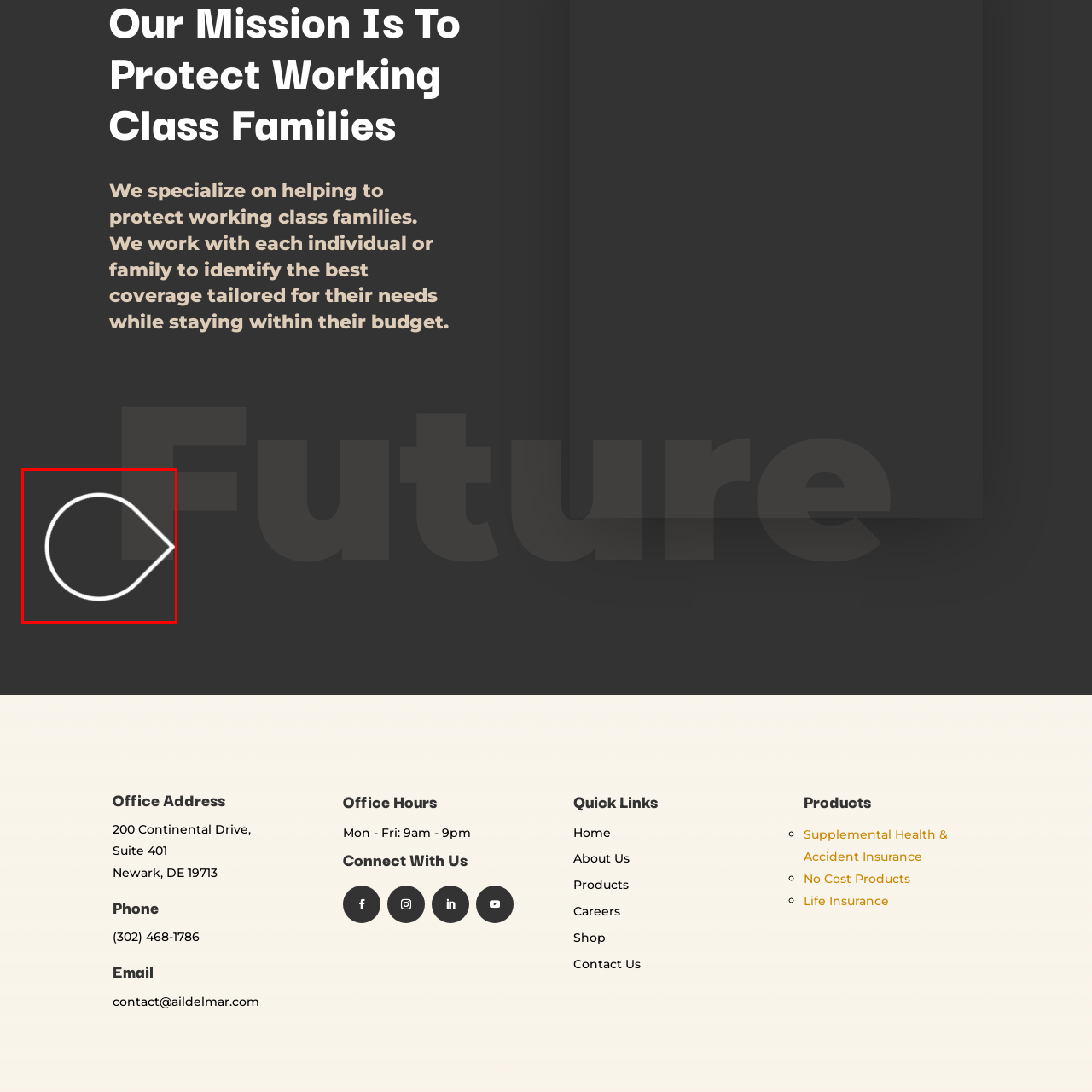Observe the highlighted image and answer the following: What is the overall aesthetic of the design?

Approachable and clear